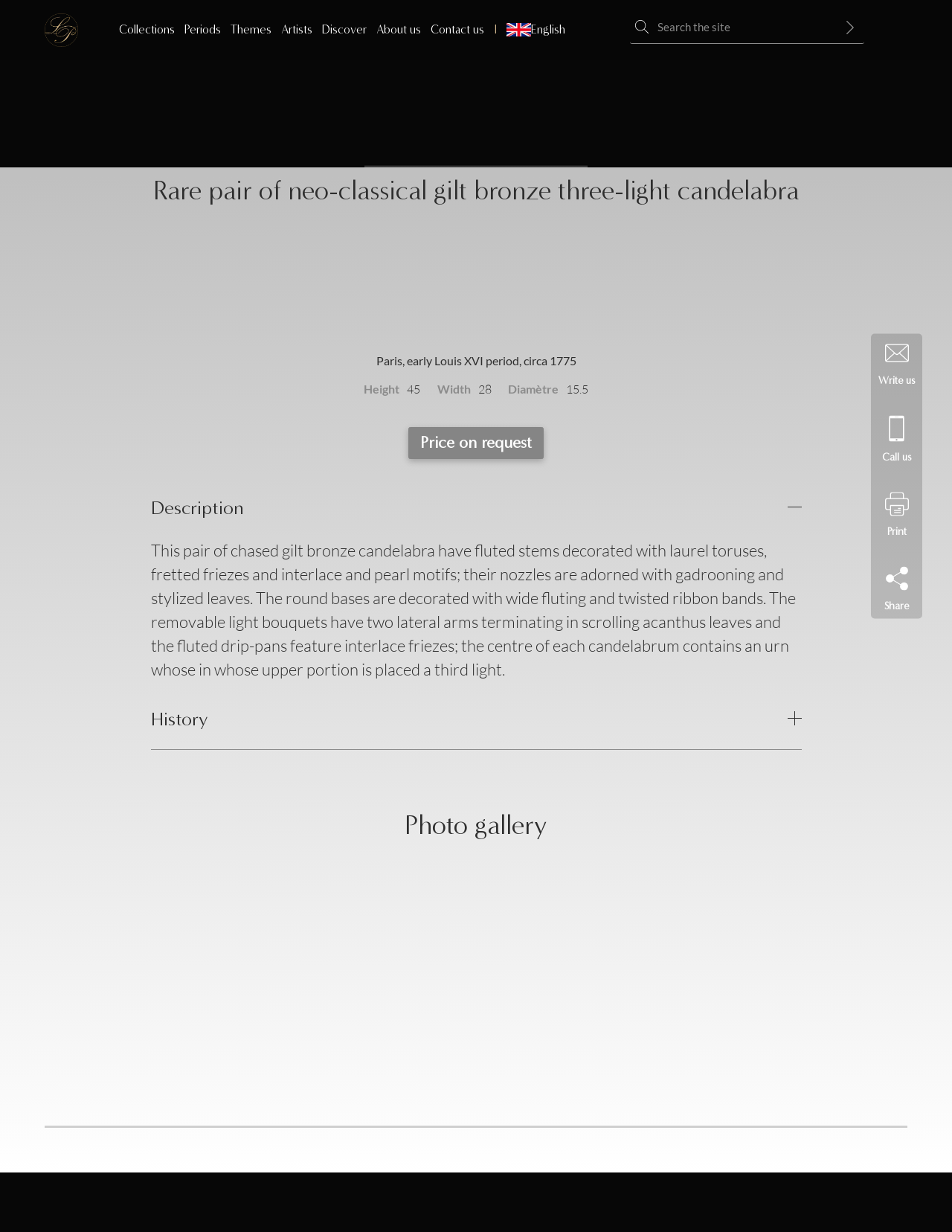Given the element description Write us, identify the bounding box coordinates for the UI element on the webpage screenshot. The format should be (top-left x, top-left y, bottom-right x, bottom-right y), with values between 0 and 1.

[0.923, 0.277, 0.961, 0.313]